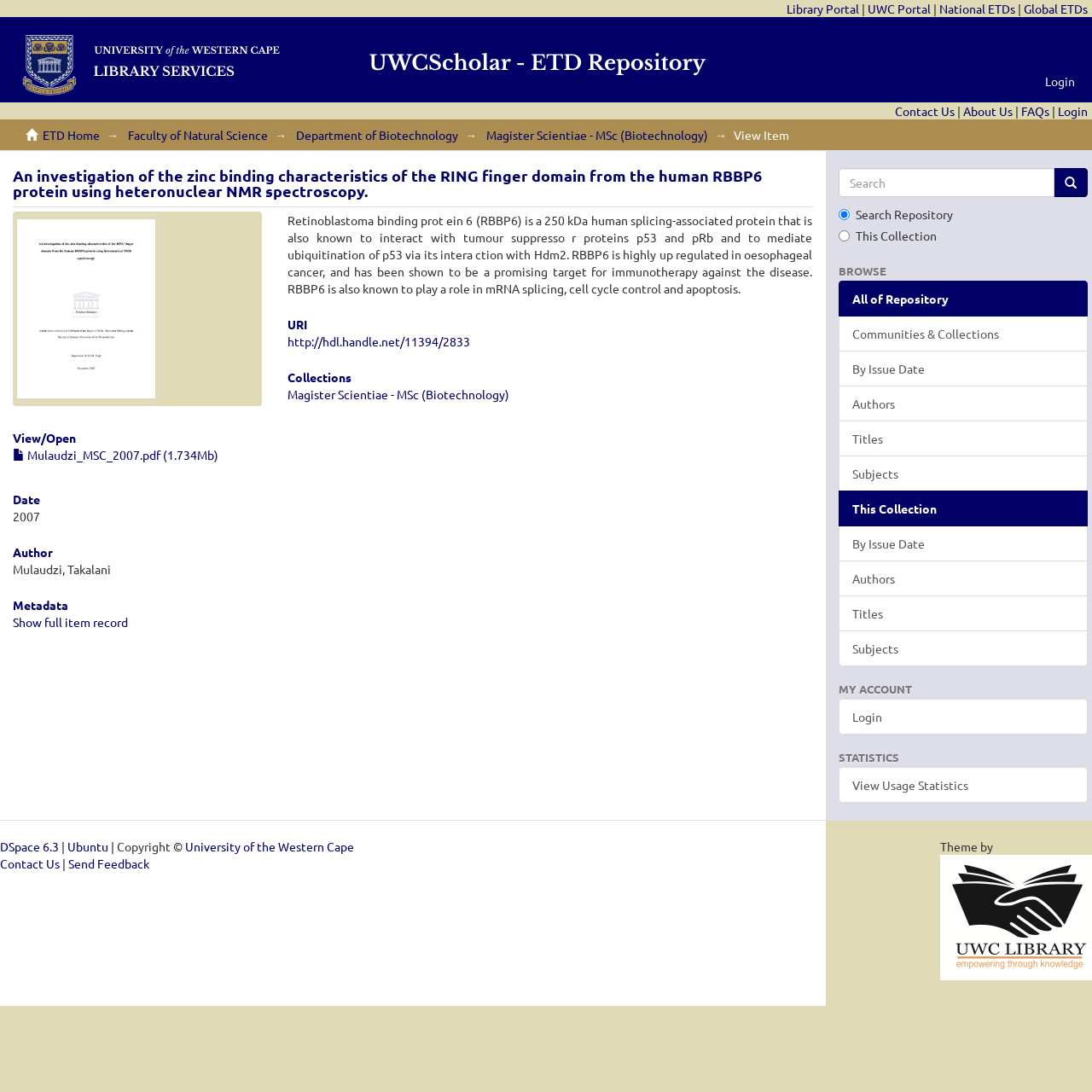Please provide the bounding box coordinates for the element that needs to be clicked to perform the instruction: "View the item". The coordinates must consist of four float numbers between 0 and 1, formatted as [left, top, right, bottom].

[0.672, 0.116, 0.723, 0.13]